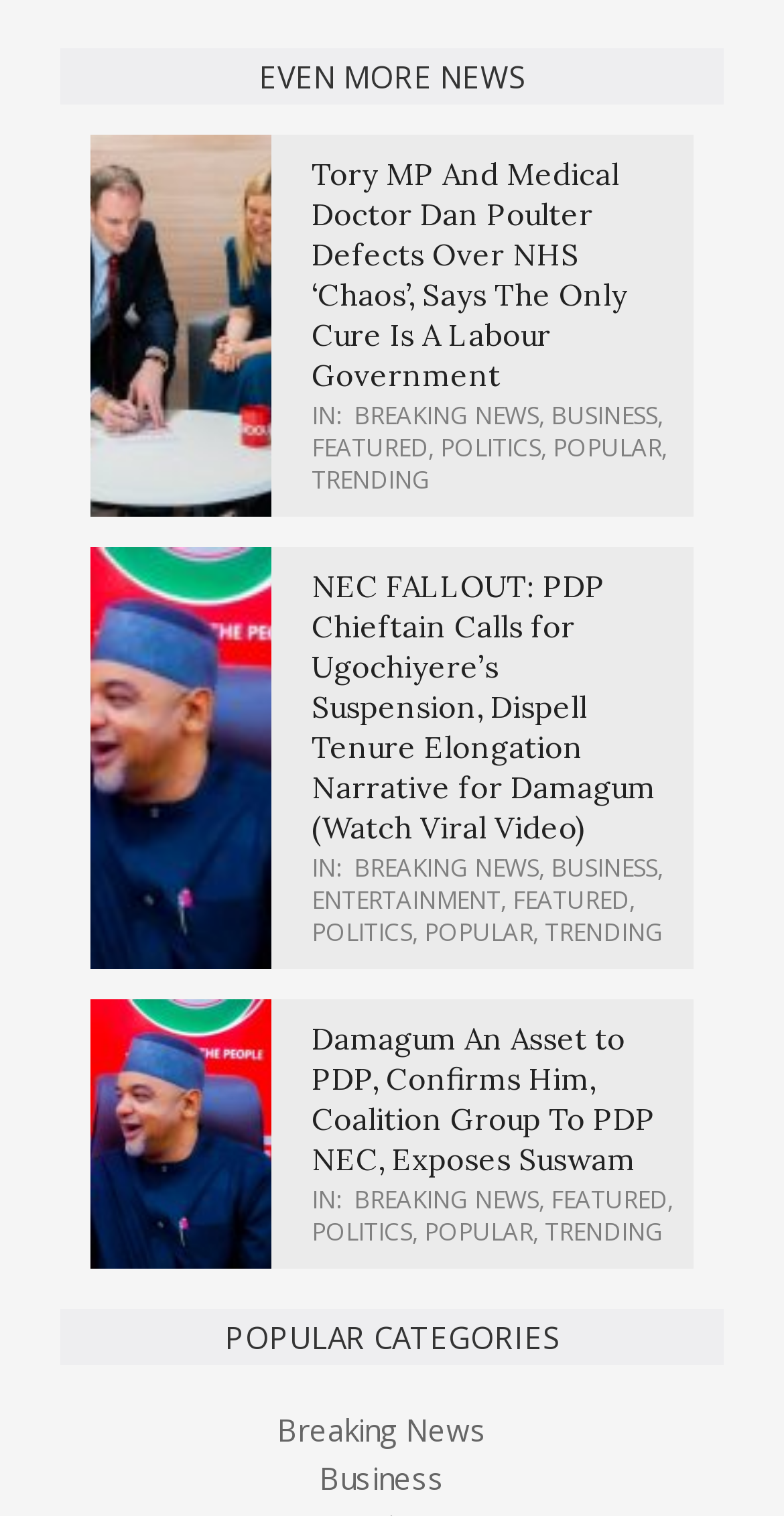How many headings are on this webpage?
Based on the screenshot, respond with a single word or phrase.

5